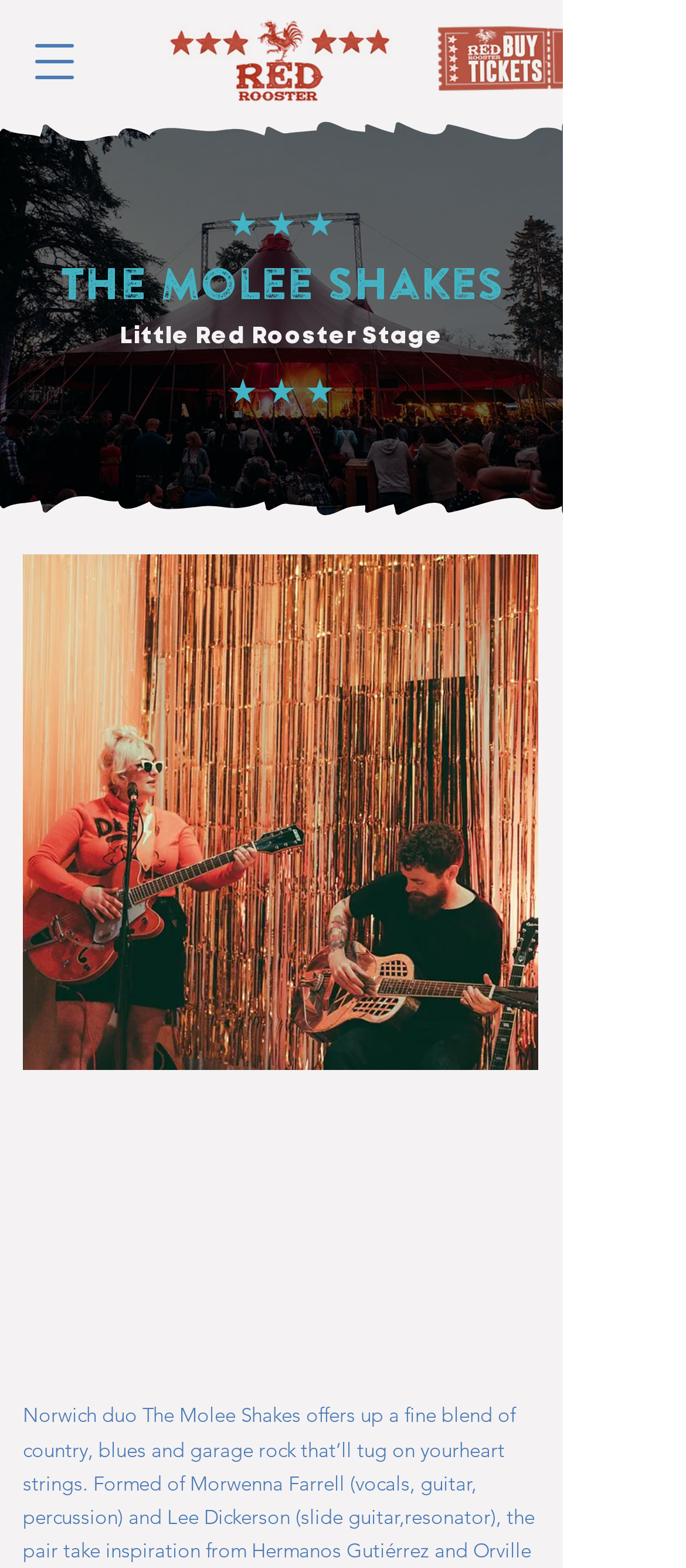Is there a call-to-action button?
Please provide a comprehensive answer based on the contents of the image.

I found the answer by looking at the link element with the content 'RR_BookNowButton.png' which is located on the top-right corner of the webpage.